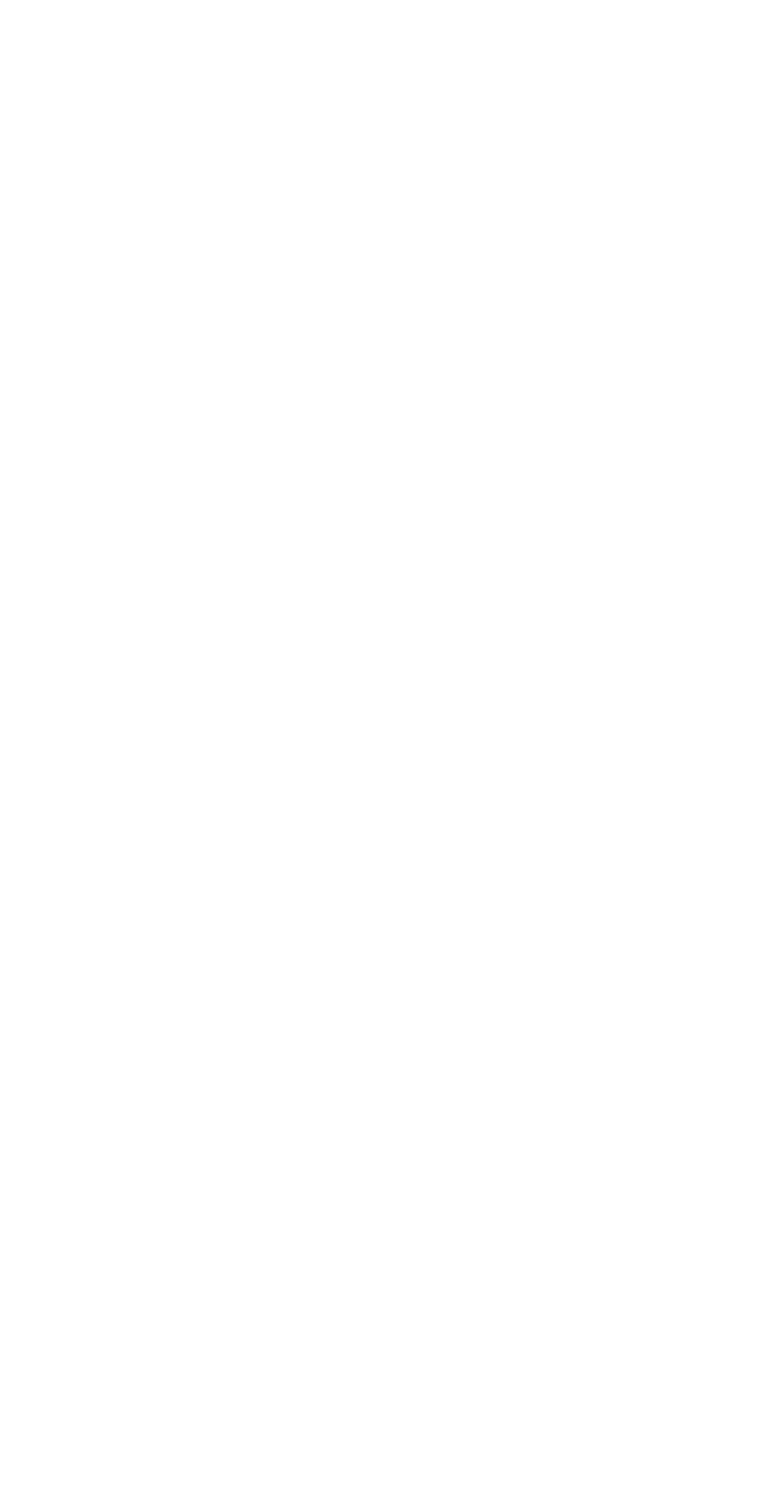Use a single word or phrase to answer the question: 
What is the purpose of the 'Knowledge Base' link?

Information resource